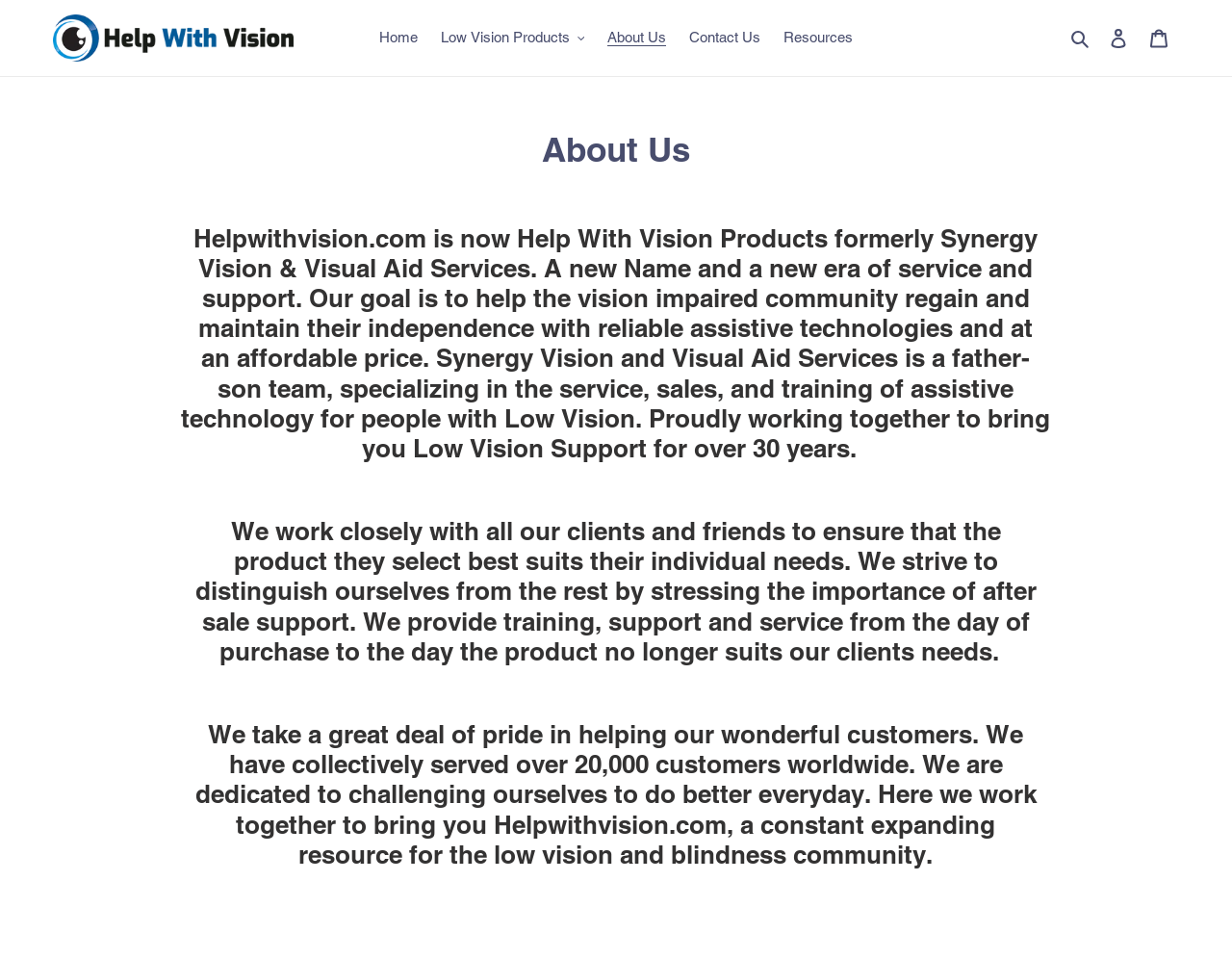Determine the bounding box coordinates for the UI element matching this description: "Home".

[0.3, 0.025, 0.347, 0.054]